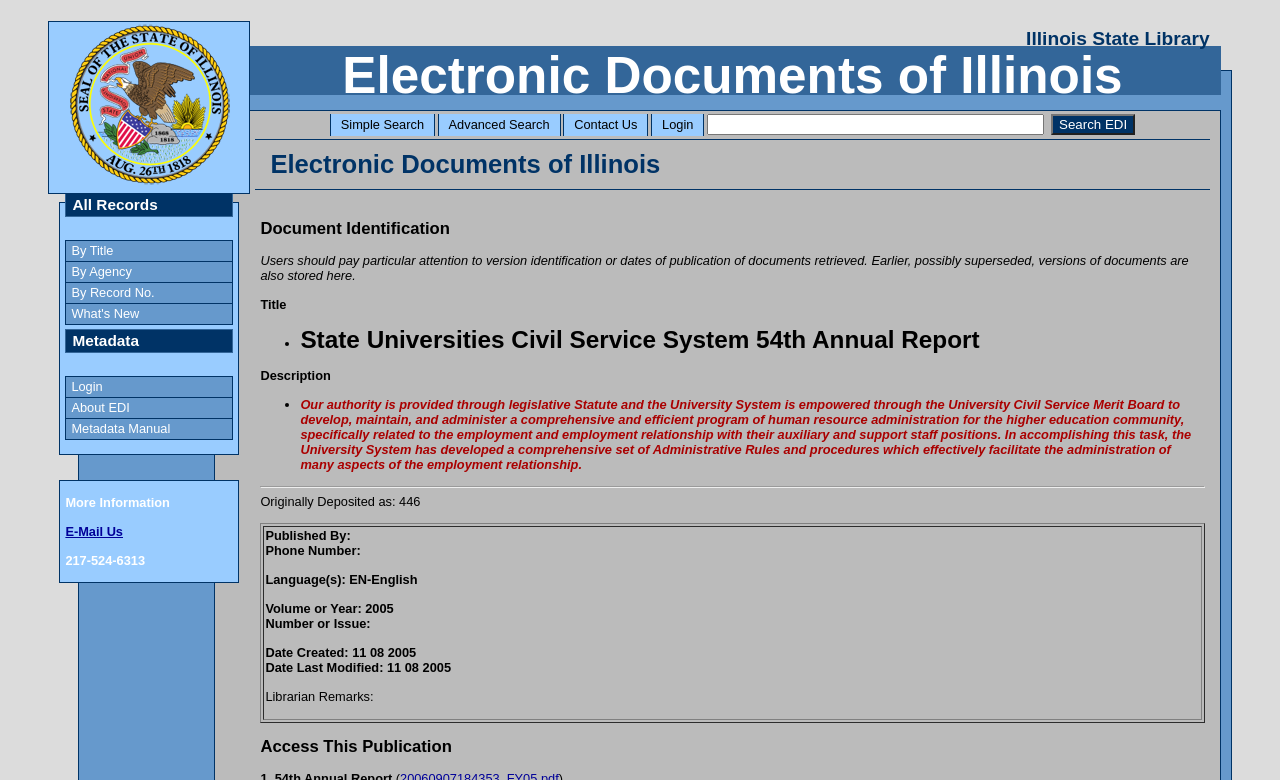What is the main title displayed on this webpage?

Illinois State Library